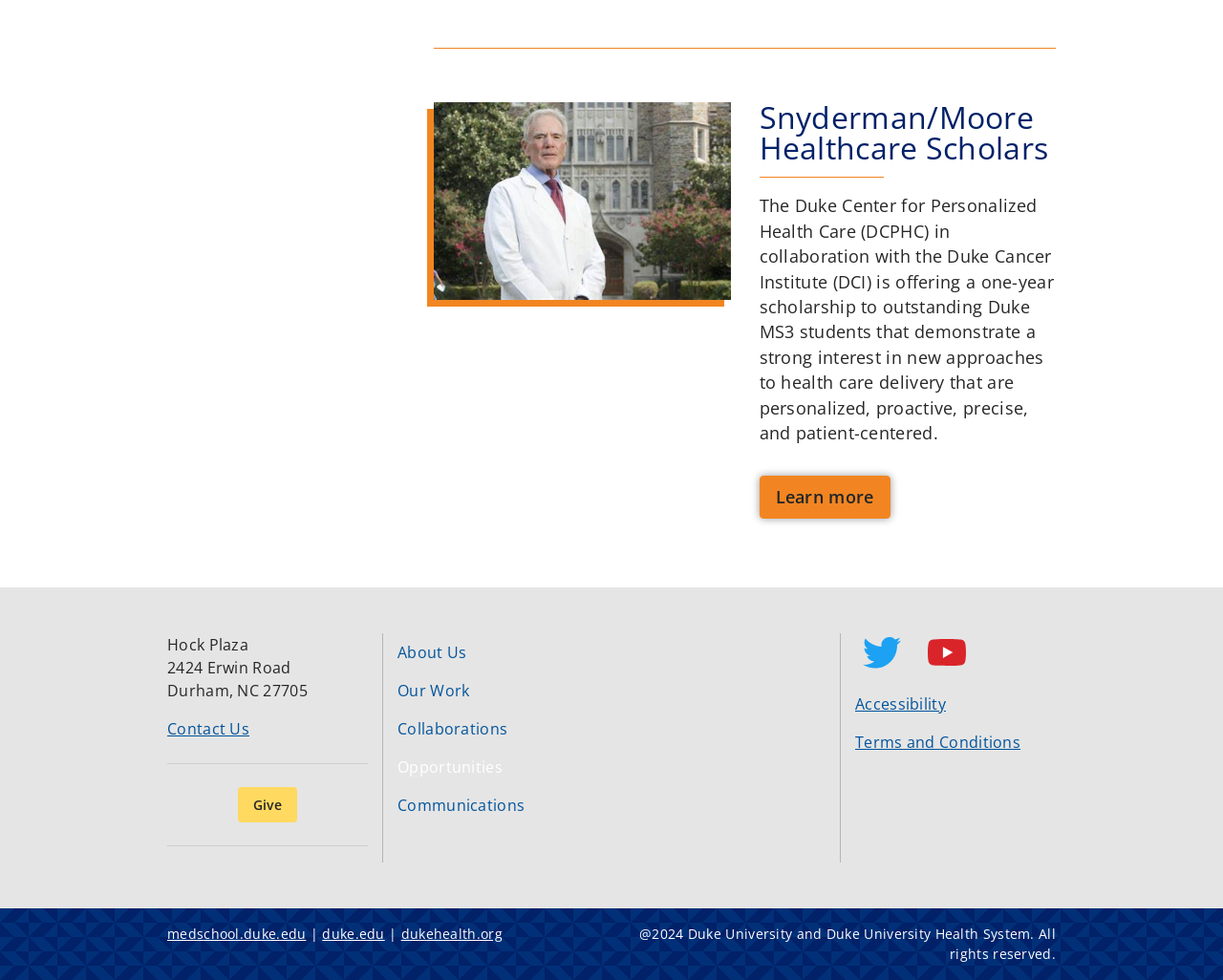Locate the bounding box coordinates of the area that needs to be clicked to fulfill the following instruction: "Visit the Duke Cancer Institute website". The coordinates should be in the format of four float numbers between 0 and 1, namely [left, top, right, bottom].

[0.621, 0.104, 0.863, 0.166]